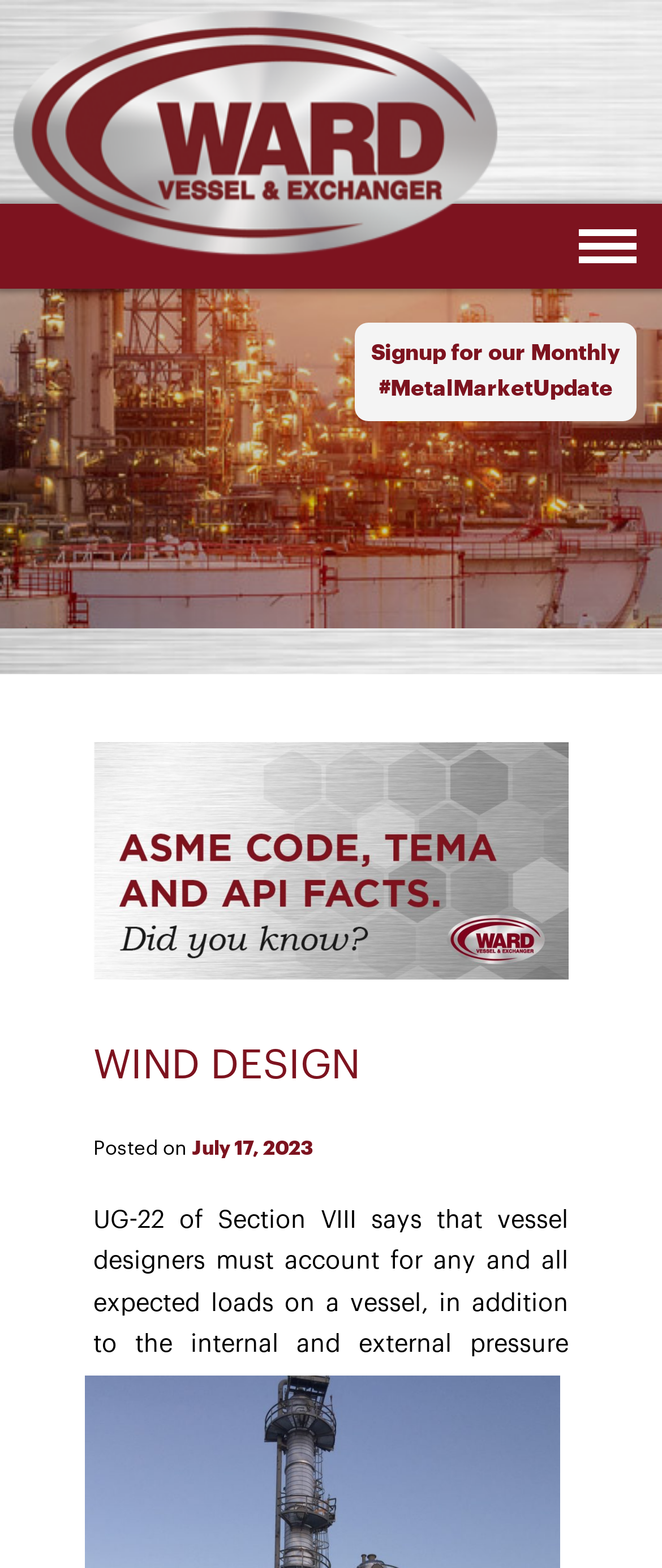Please analyze the image and provide a thorough answer to the question:
What is the purpose of the link at the top?

The purpose of the link at the top can be determined by looking at the link 'Signup for our Monthly #MetalMarketUpdate' which is located at the top of the webpage, indicating that it is a call to action for users to sign up for a monthly update.